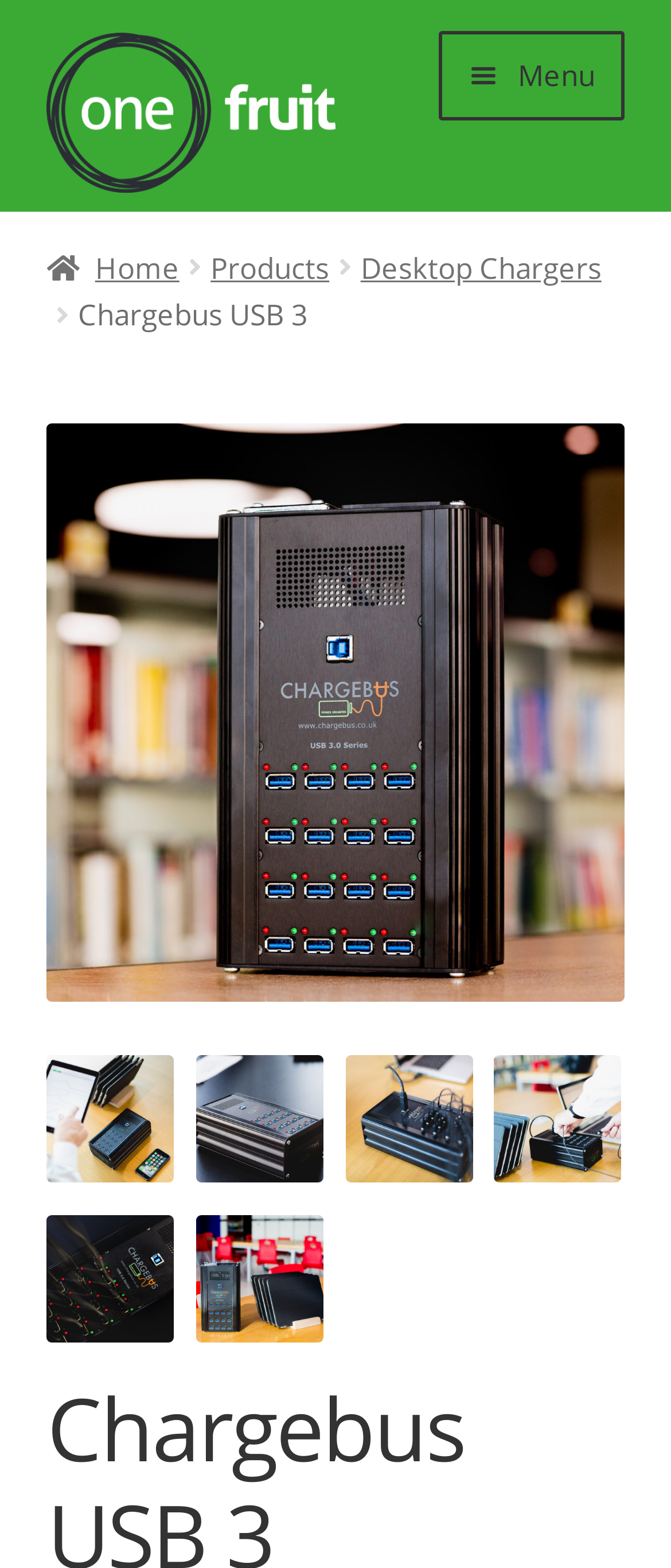Identify the bounding box coordinates of the clickable section necessary to follow the following instruction: "Click on the 'Multiple Device Chargers' link". The coordinates should be presented as four float numbers from 0 to 1, i.e., [left, top, right, bottom].

[0.07, 0.021, 0.5, 0.123]